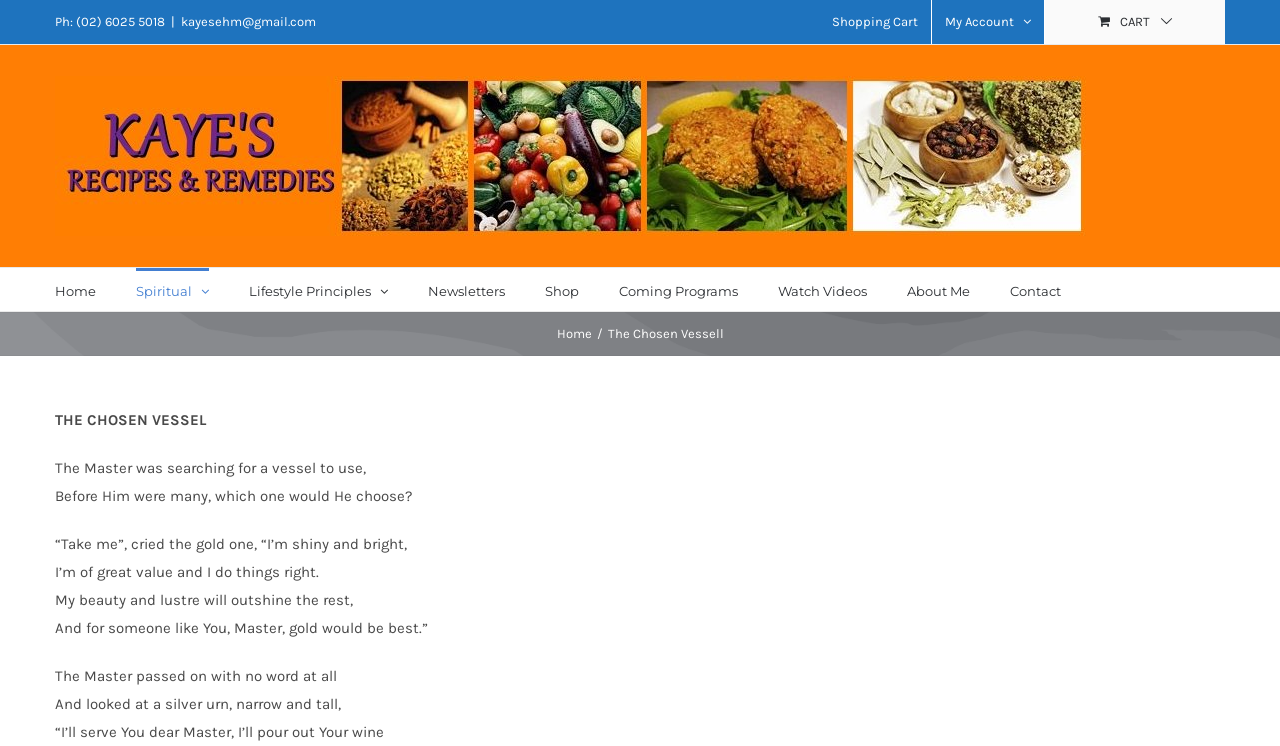Provide the bounding box coordinates for the UI element described in this sentence: "Shopping Cart". The coordinates should be four float values between 0 and 1, i.e., [left, top, right, bottom].

[0.64, 0.0, 0.727, 0.059]